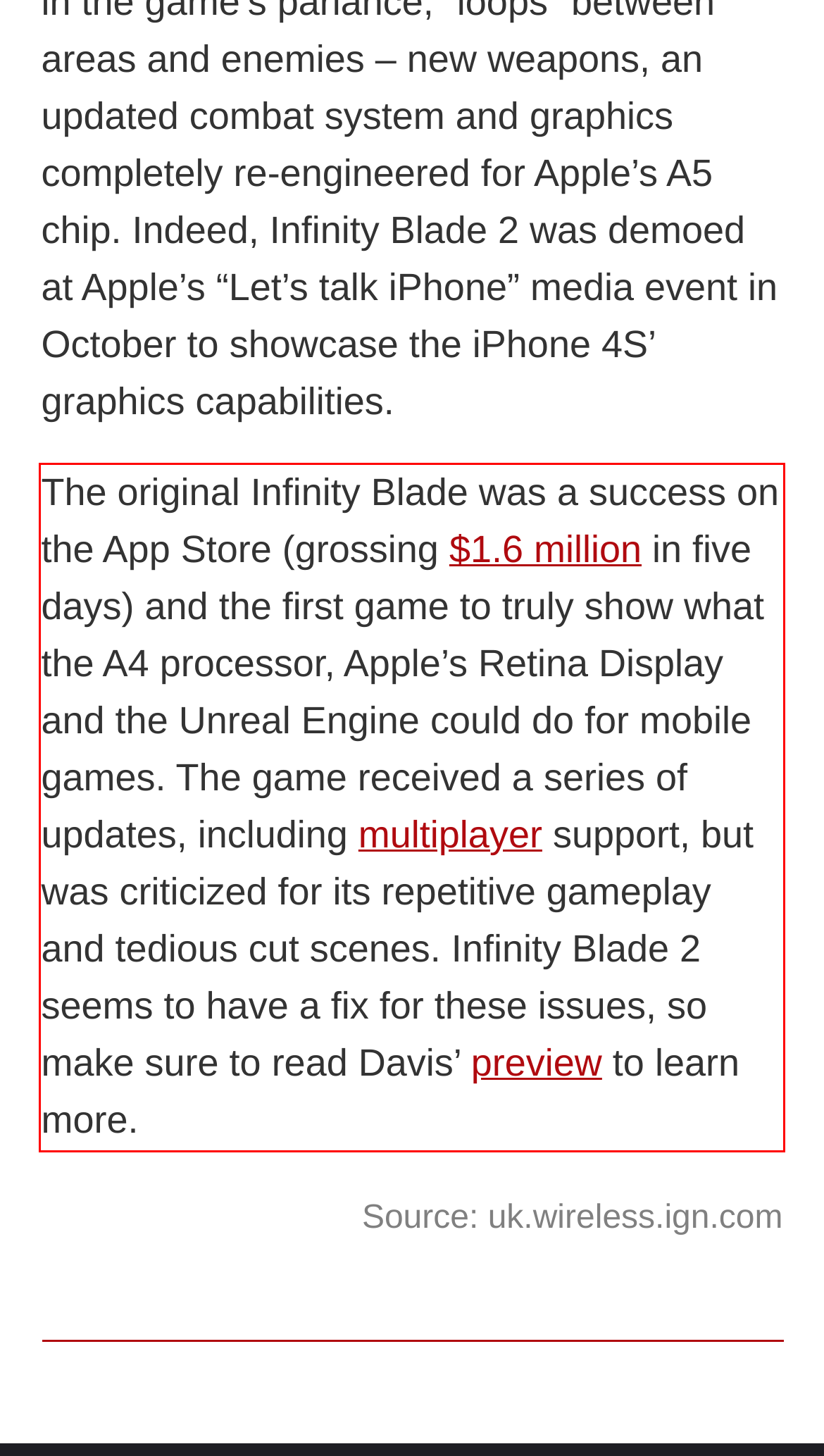The screenshot you have been given contains a UI element surrounded by a red rectangle. Use OCR to read and extract the text inside this red rectangle.

The original Infinity Blade was a success on the App Store (grossing $1.6 million in five days) and the first game to truly show what the A4 processor, Apple’s Retina Display and the Unreal Engine could do for mobile games. The game received a series of updates, including multiplayer support, but was criticized for its repetitive gameplay and tedious cut scenes. Infinity Blade 2 seems to have a fix for these issues, so make sure to read Davis’ preview to learn more.